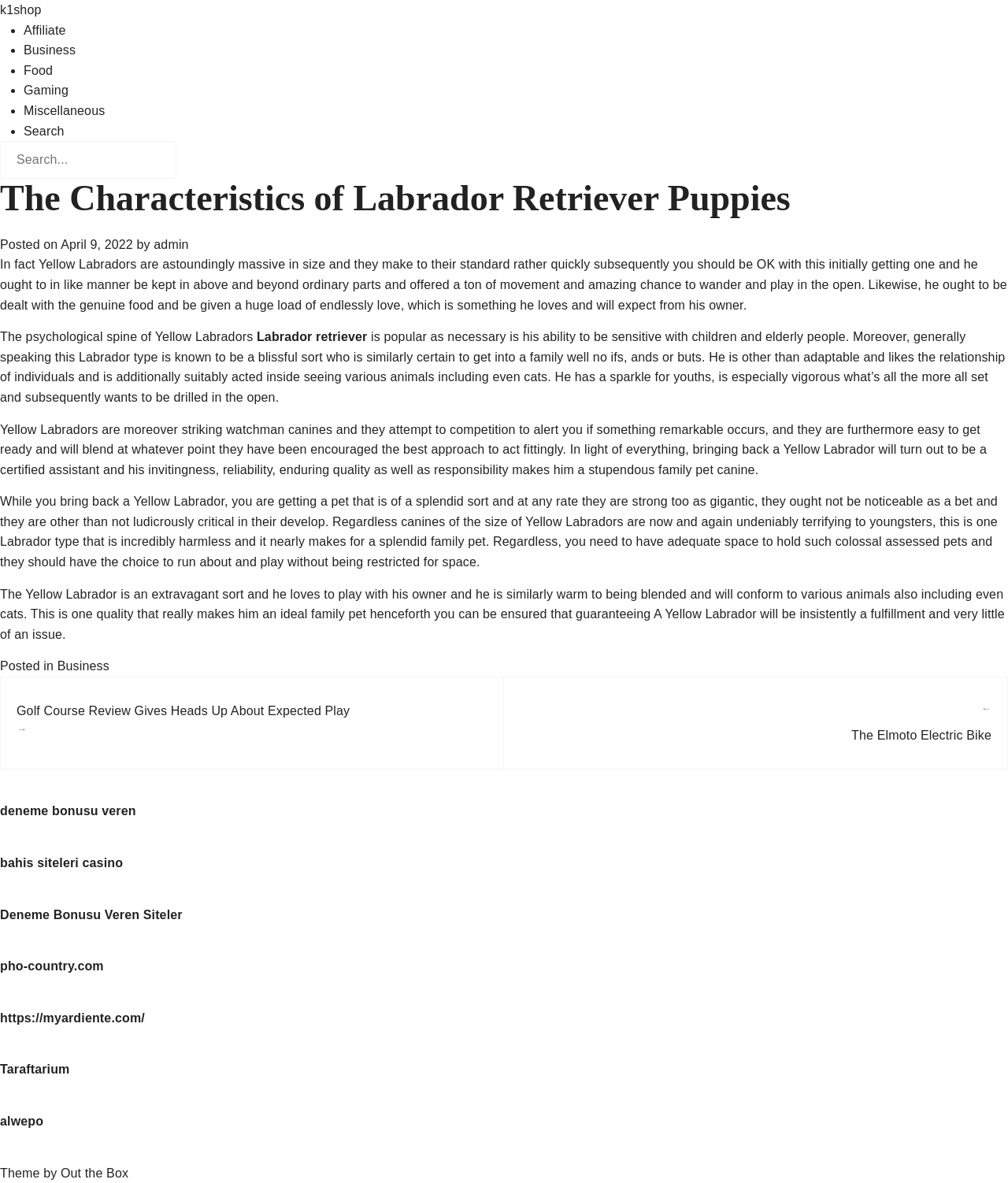Locate the bounding box coordinates of the UI element described by: "Gaming". The bounding box coordinates should consist of four float numbers between 0 and 1, i.e., [left, top, right, bottom].

[0.023, 0.071, 0.068, 0.082]